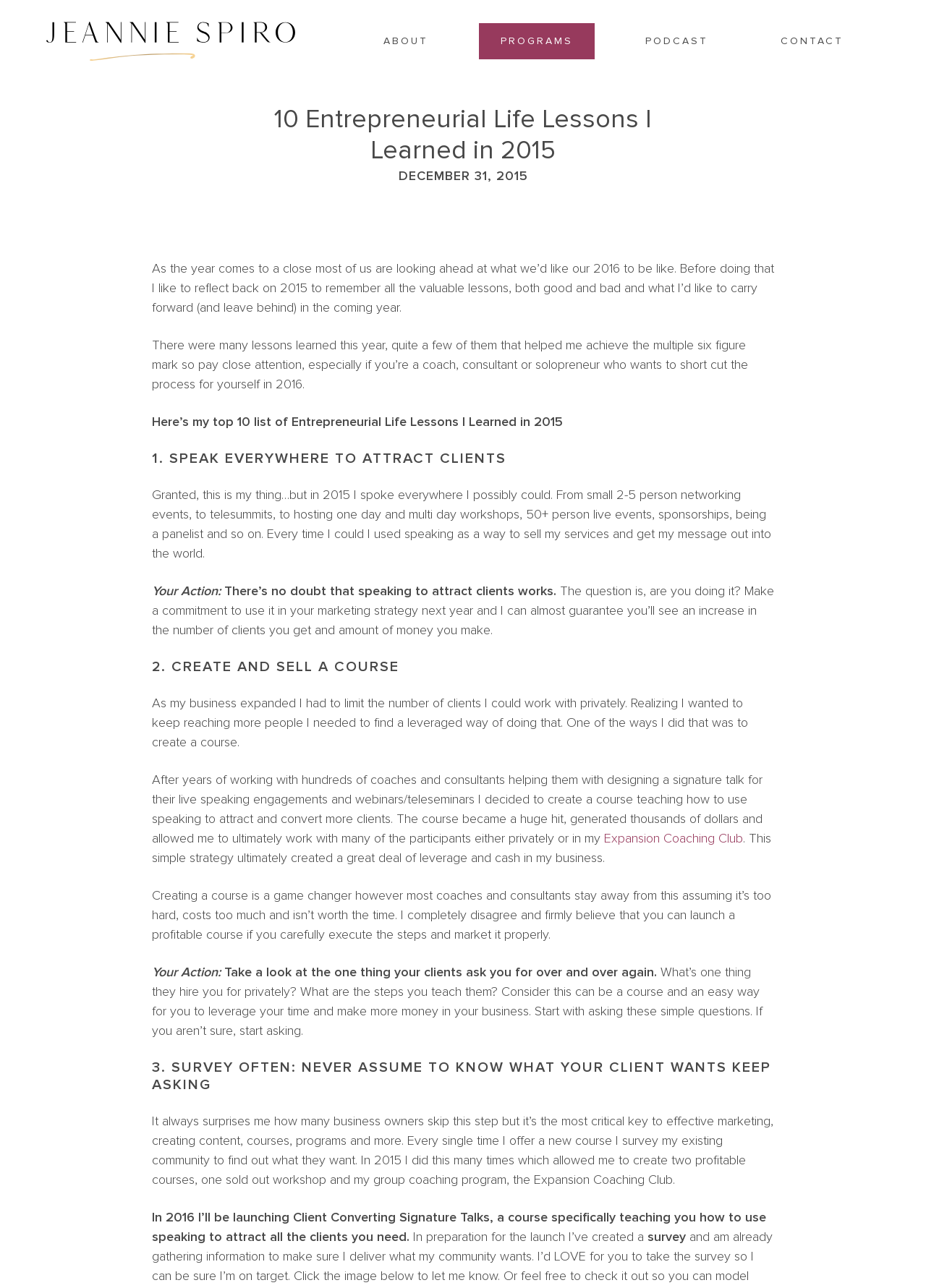Respond to the question with just a single word or phrase: 
What is the author's name?

Jeannie Spiro